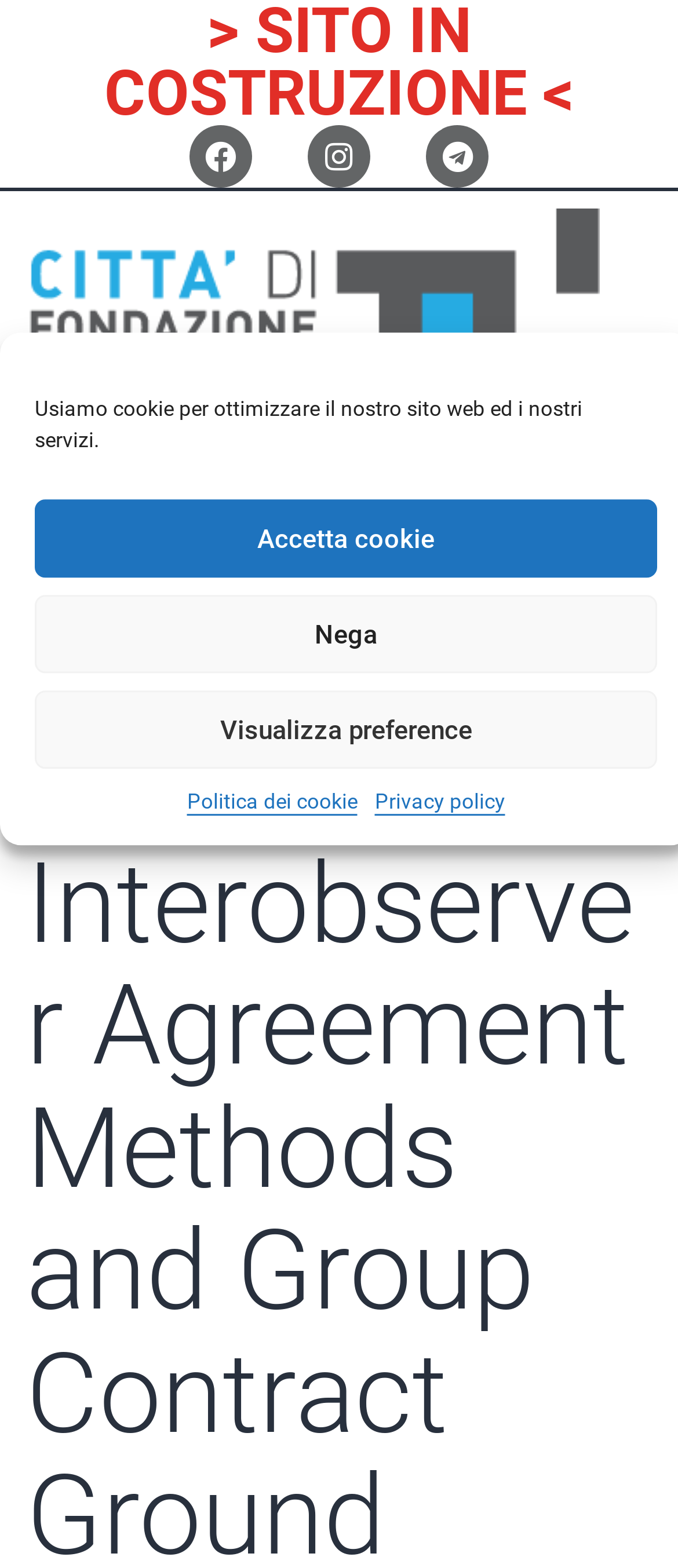Identify the bounding box coordinates of the region that needs to be clicked to carry out this instruction: "Read the privacy policy". Provide these coordinates as four float numbers ranging from 0 to 1, i.e., [left, top, right, bottom].

[0.553, 0.501, 0.745, 0.523]